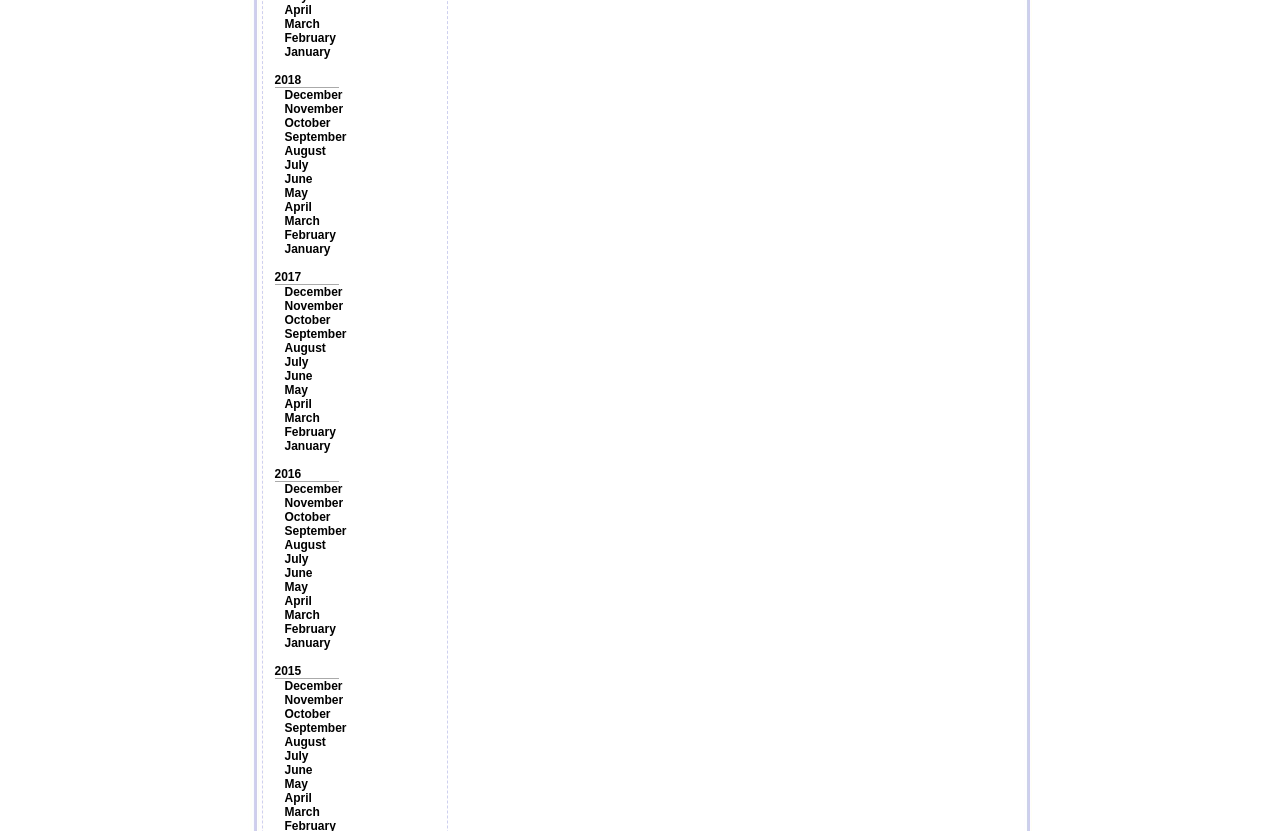Identify the bounding box coordinates necessary to click and complete the given instruction: "View August 2016".

[0.222, 0.647, 0.255, 0.664]